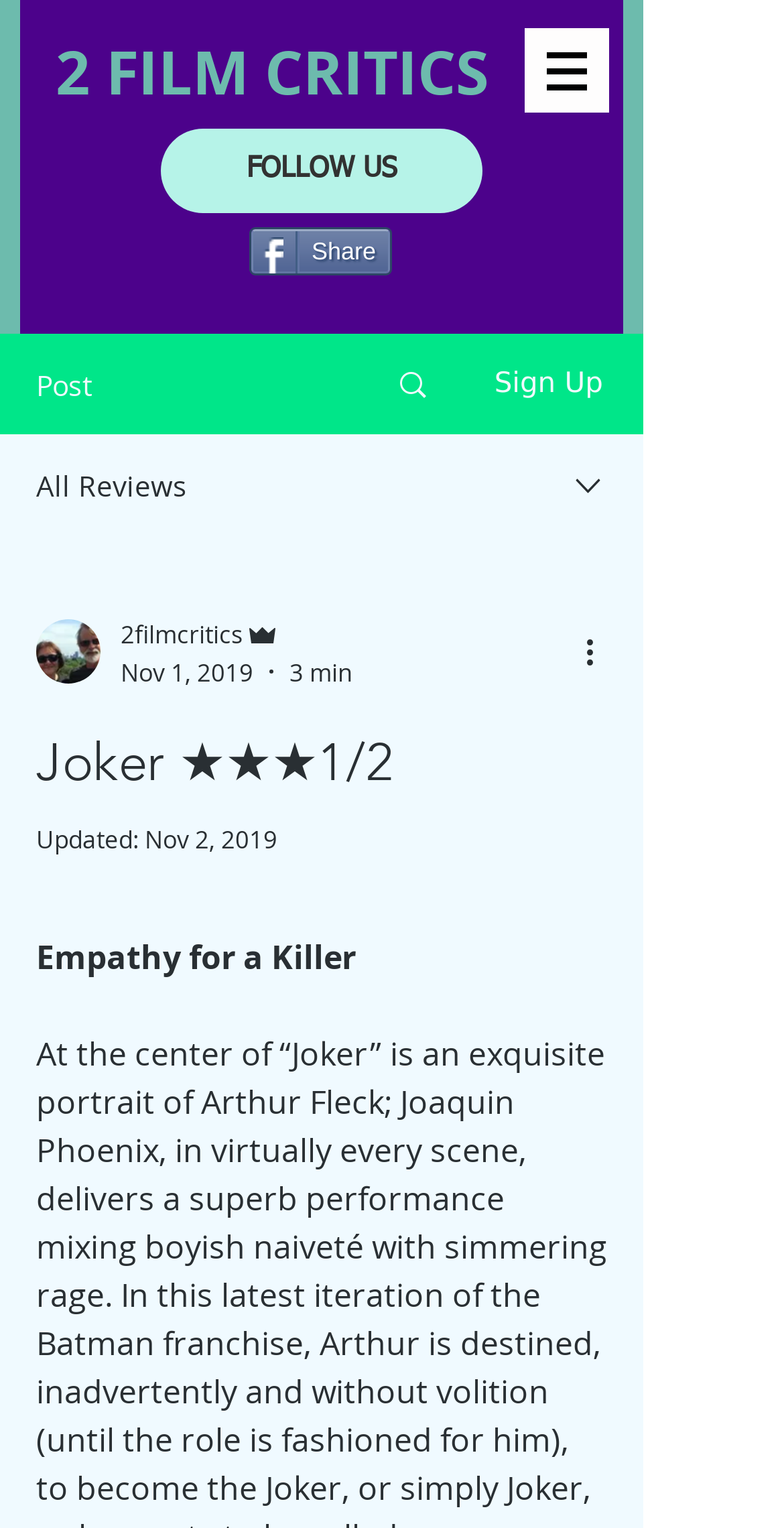Predict the bounding box of the UI element that fits this description: "aria-label="More actions"".

[0.738, 0.411, 0.8, 0.442]